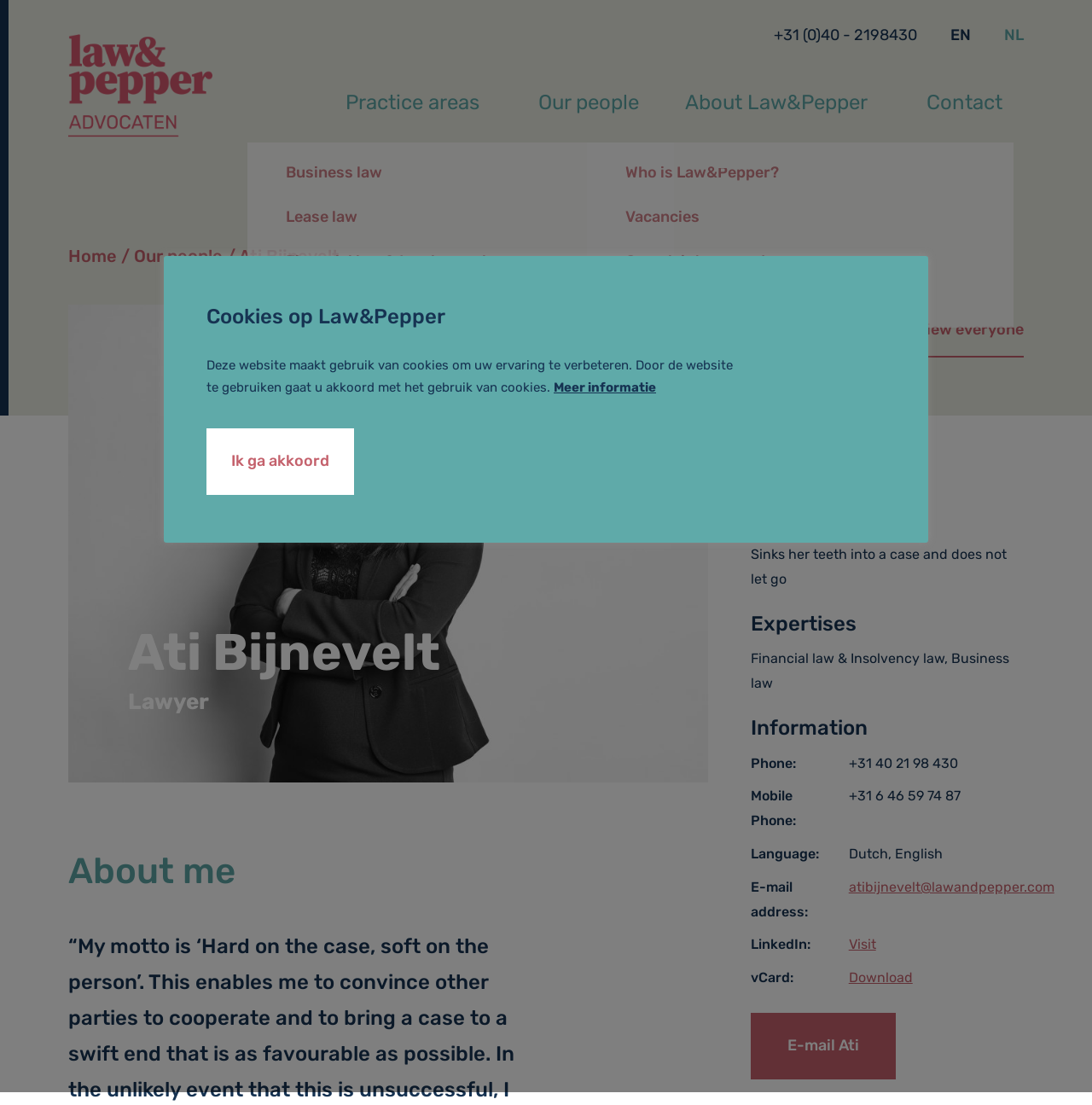Please specify the bounding box coordinates in the format (top-left x, top-left y, bottom-right x, bottom-right y), with values ranging from 0 to 1. Identify the bounding box for the UI component described as follows: Financial law & Insolvency law

[0.296, 0.216, 0.687, 0.256]